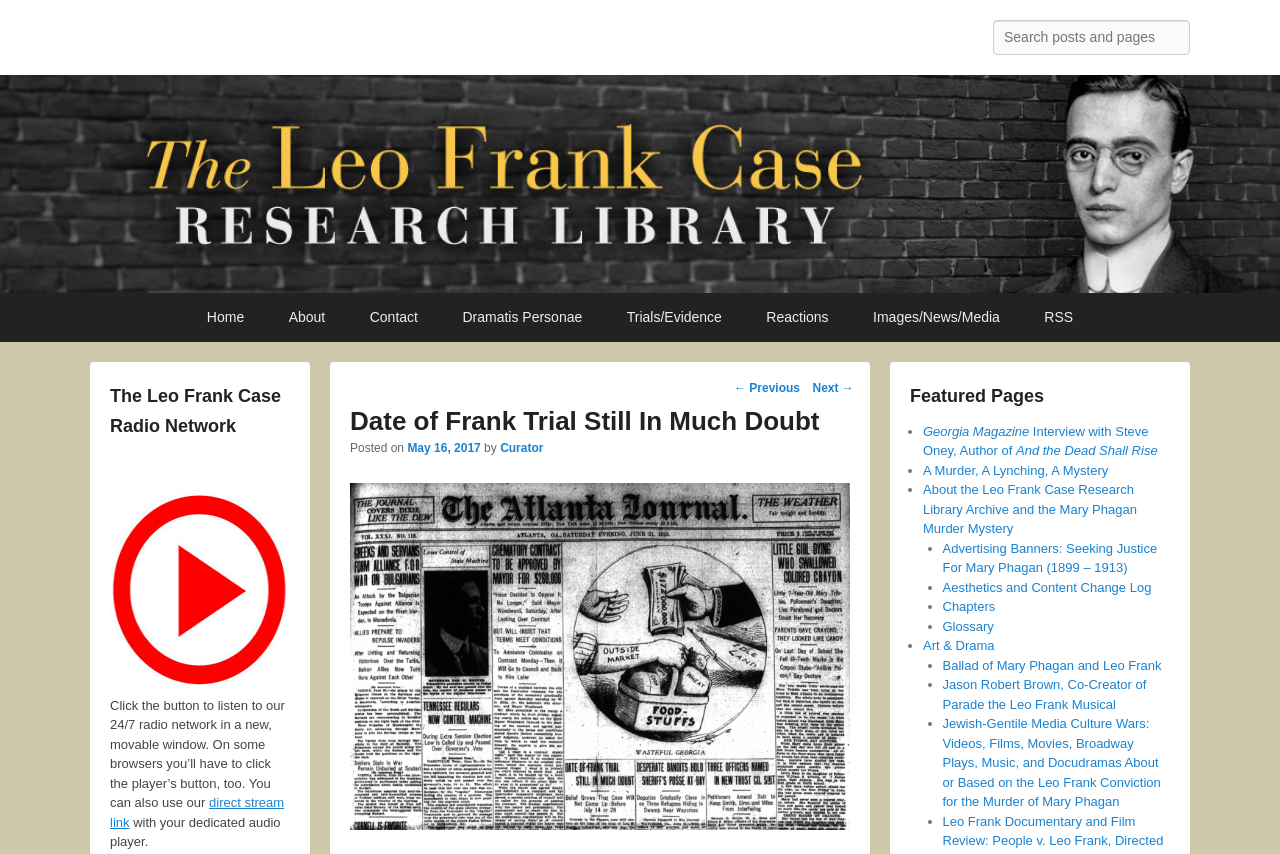Please find and report the bounding box coordinates of the element to click in order to perform the following action: "View featured pages". The coordinates should be expressed as four float numbers between 0 and 1, in the format [left, top, right, bottom].

[0.711, 0.448, 0.914, 0.494]